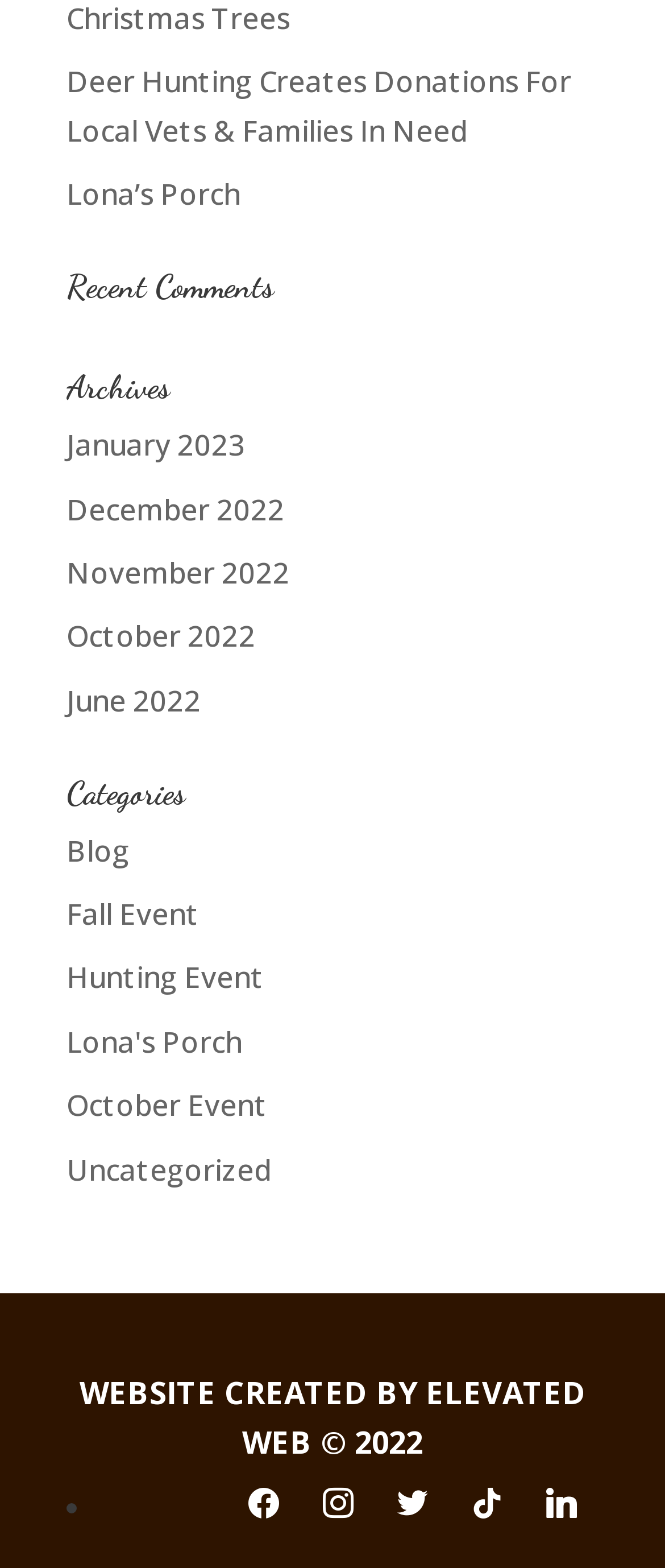How many links are under the 'Archives' heading?
Based on the screenshot, answer the question with a single word or phrase.

5